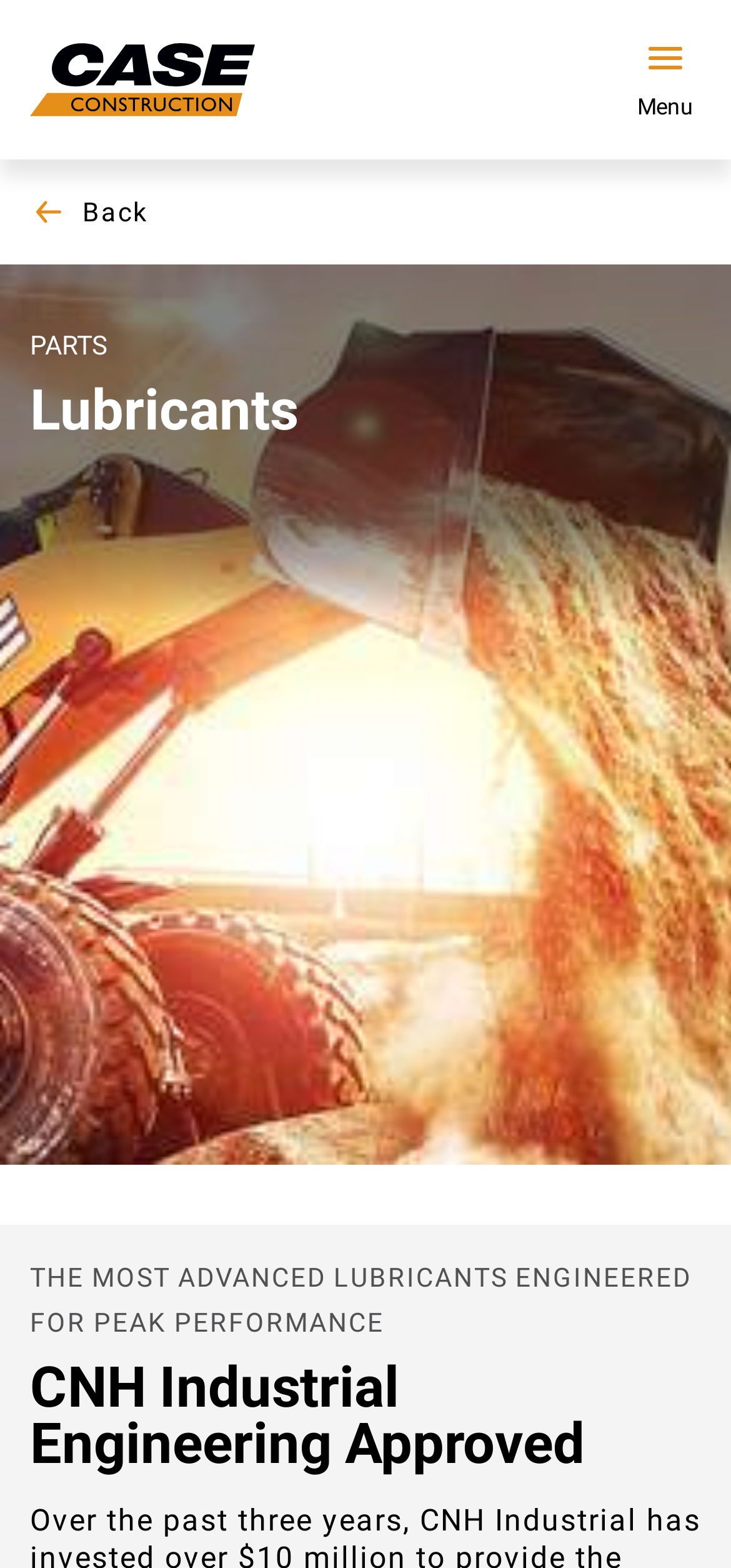Can you determine the bounding box coordinates of the area that needs to be clicked to fulfill the following instruction: "Find a dealer"?

[0.041, 0.366, 0.349, 0.395]